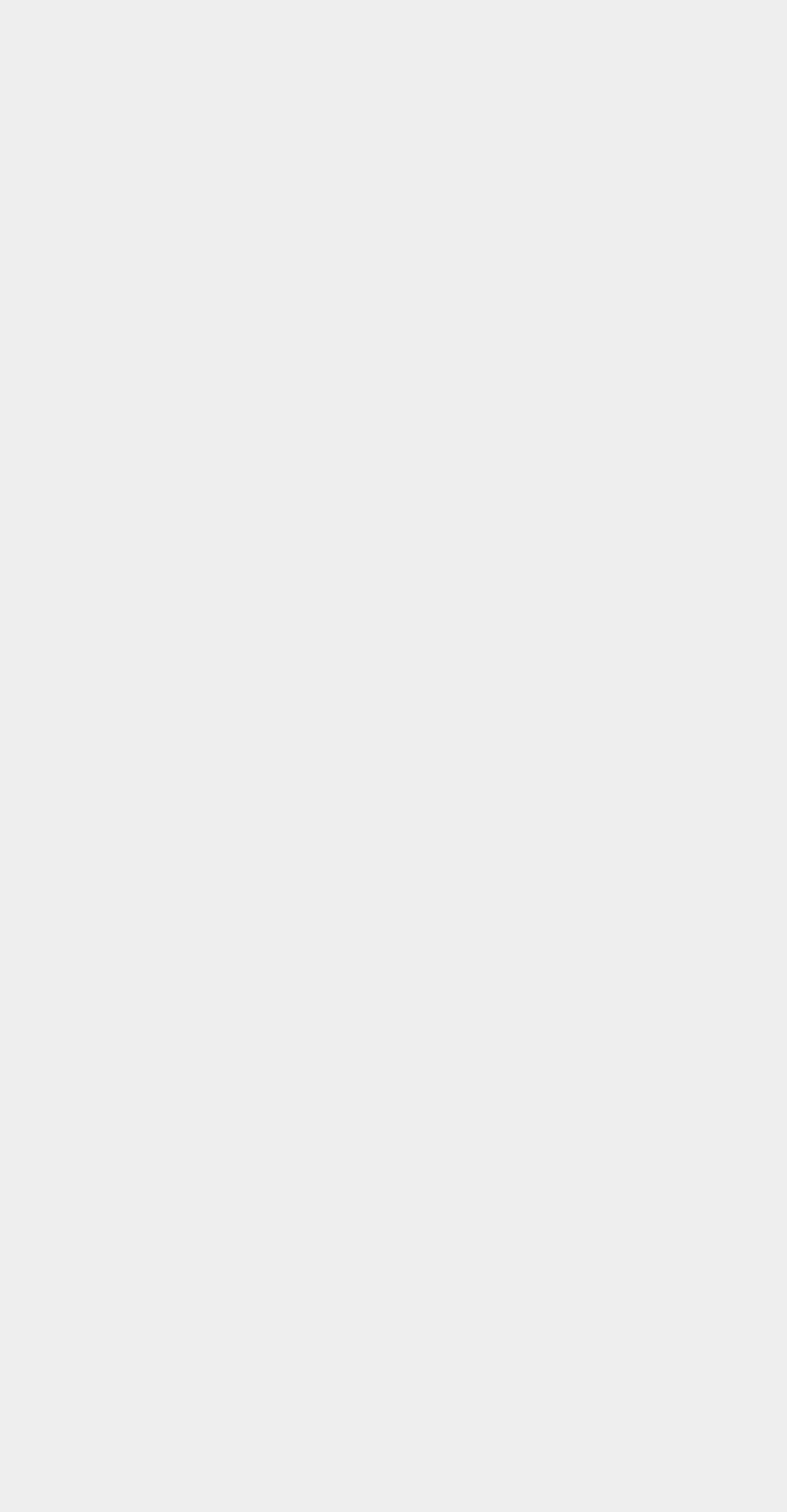Locate the bounding box coordinates of the element to click to perform the following action: 'Click on ENTERTAINMENT'. The coordinates should be given as four float values between 0 and 1, in the form of [left, top, right, bottom].

[0.036, 0.113, 0.283, 0.159]